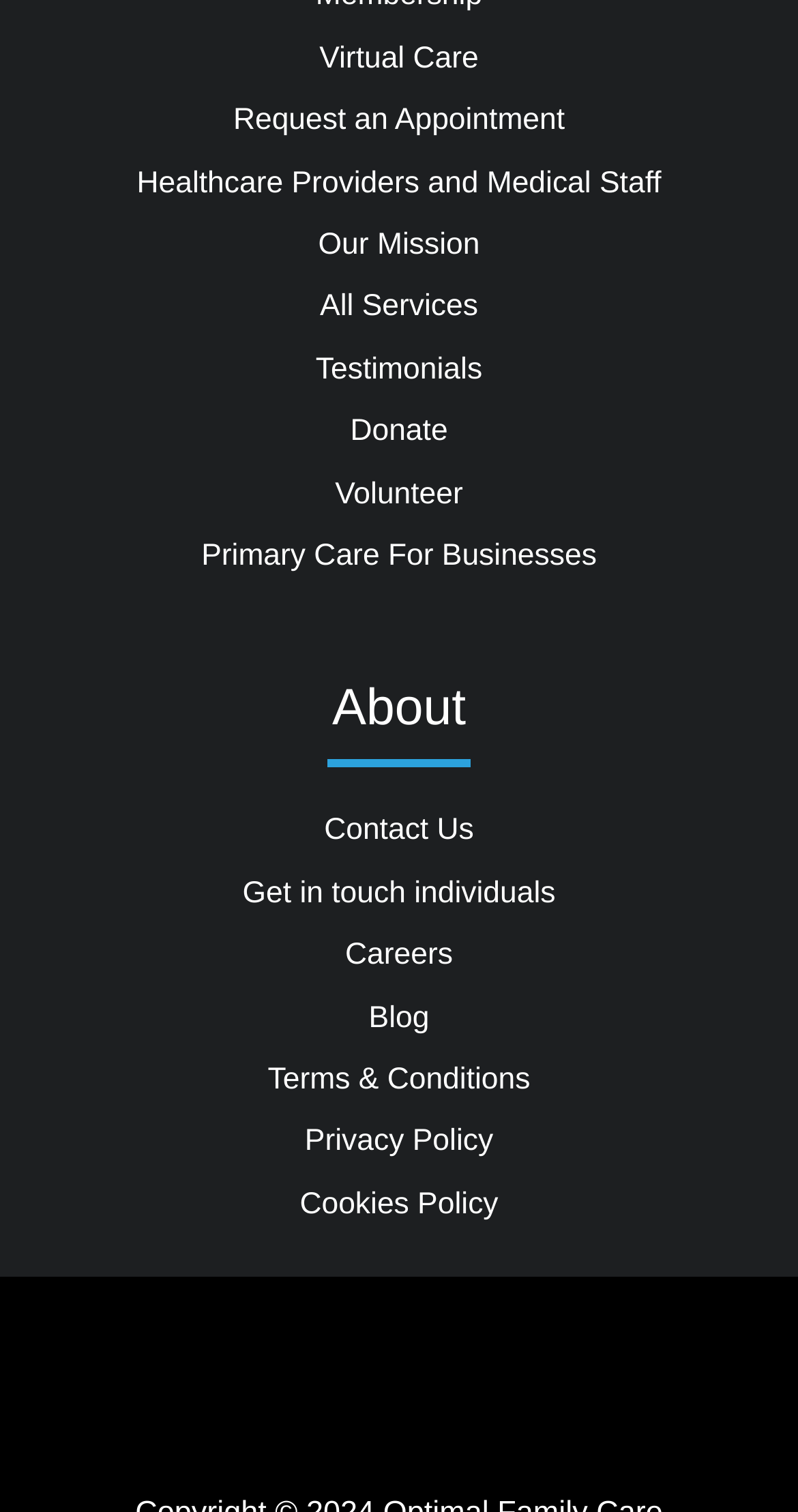Can you look at the image and give a comprehensive answer to the question:
Is there a link related to medical staff on the webpage?

I searched for links with text content related to medical staff and found the link 'Healthcare Providers and Medical Staff', which suggests that the webpage has information about medical staff.